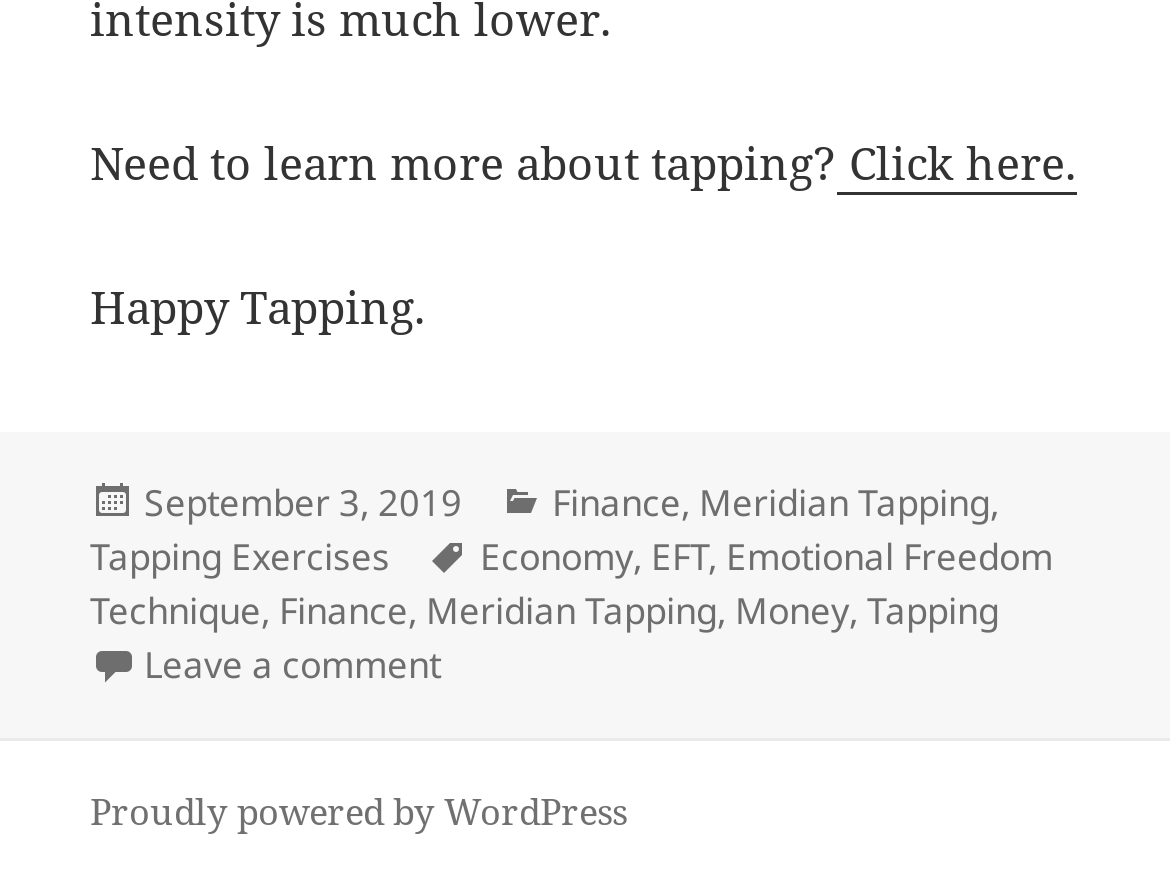Find the bounding box coordinates of the element's region that should be clicked in order to follow the given instruction: "View post details". The coordinates should consist of four float numbers between 0 and 1, i.e., [left, top, right, bottom].

[0.123, 0.539, 0.395, 0.6]